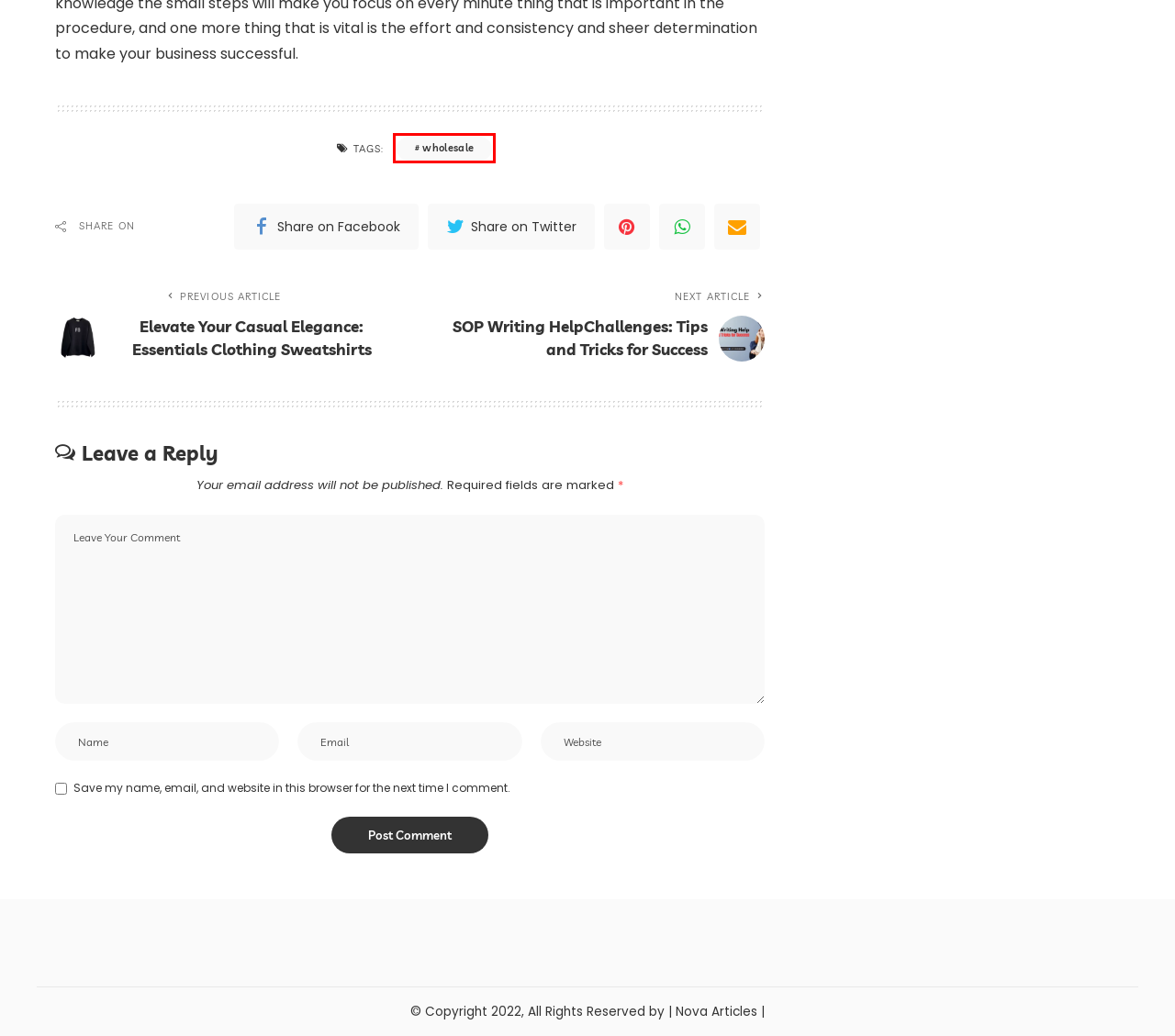Inspect the provided webpage screenshot, concentrating on the element within the red bounding box. Select the description that best represents the new webpage after you click the highlighted element. Here are the candidates:
A. Elevate Your Casual Elegance: Essentials Clothing Sweatshirts - NovaArticles
B. wholesale Archives - NovaArticles
C. CBD Archives - NovaArticles
D. Blog - NovaArticles
E. April 2024 - NovaArticles
F. SOP Writing Help: Tips and Tricks for Success - NovaArticles
G. Nova Articles - NovaArticles
H. Submit Post - NovaArticles

B